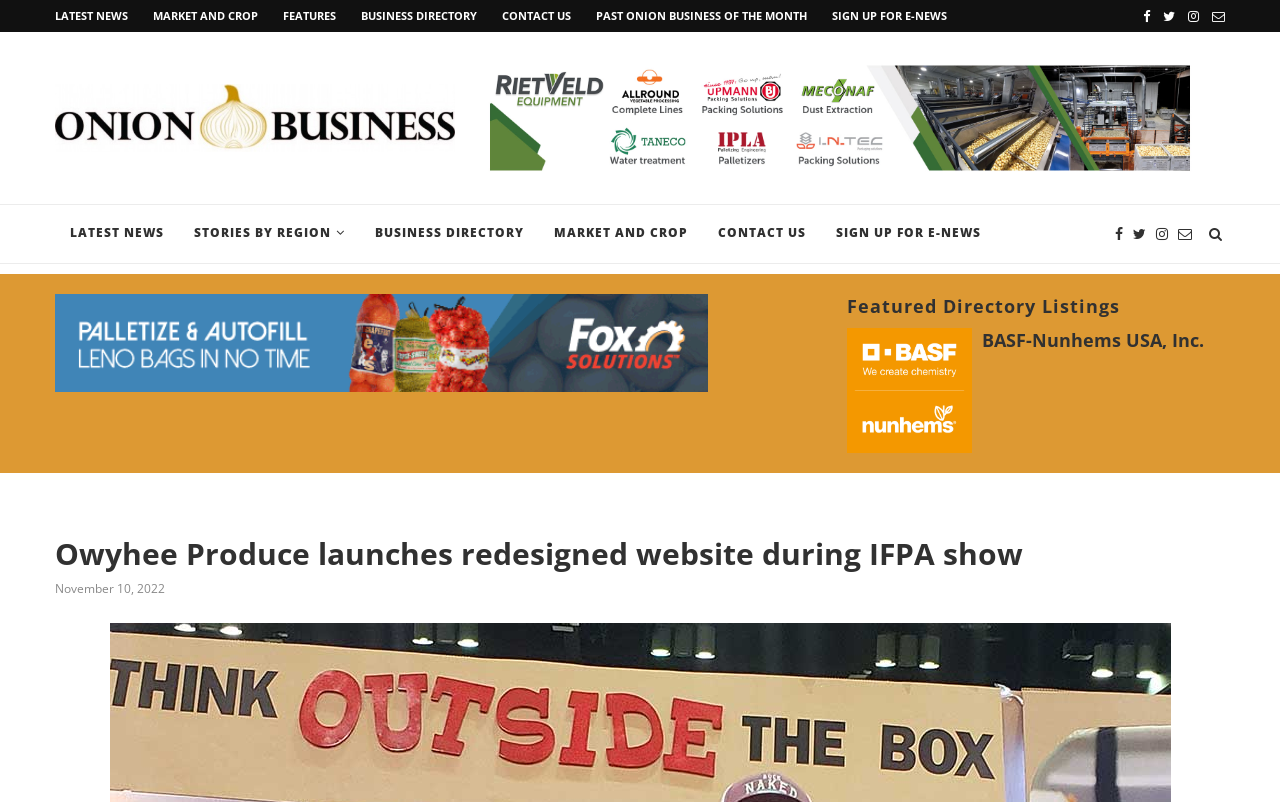Provide the bounding box coordinates of the section that needs to be clicked to accomplish the following instruction: "Sign up for E-NEWS."

[0.65, 0.01, 0.74, 0.029]